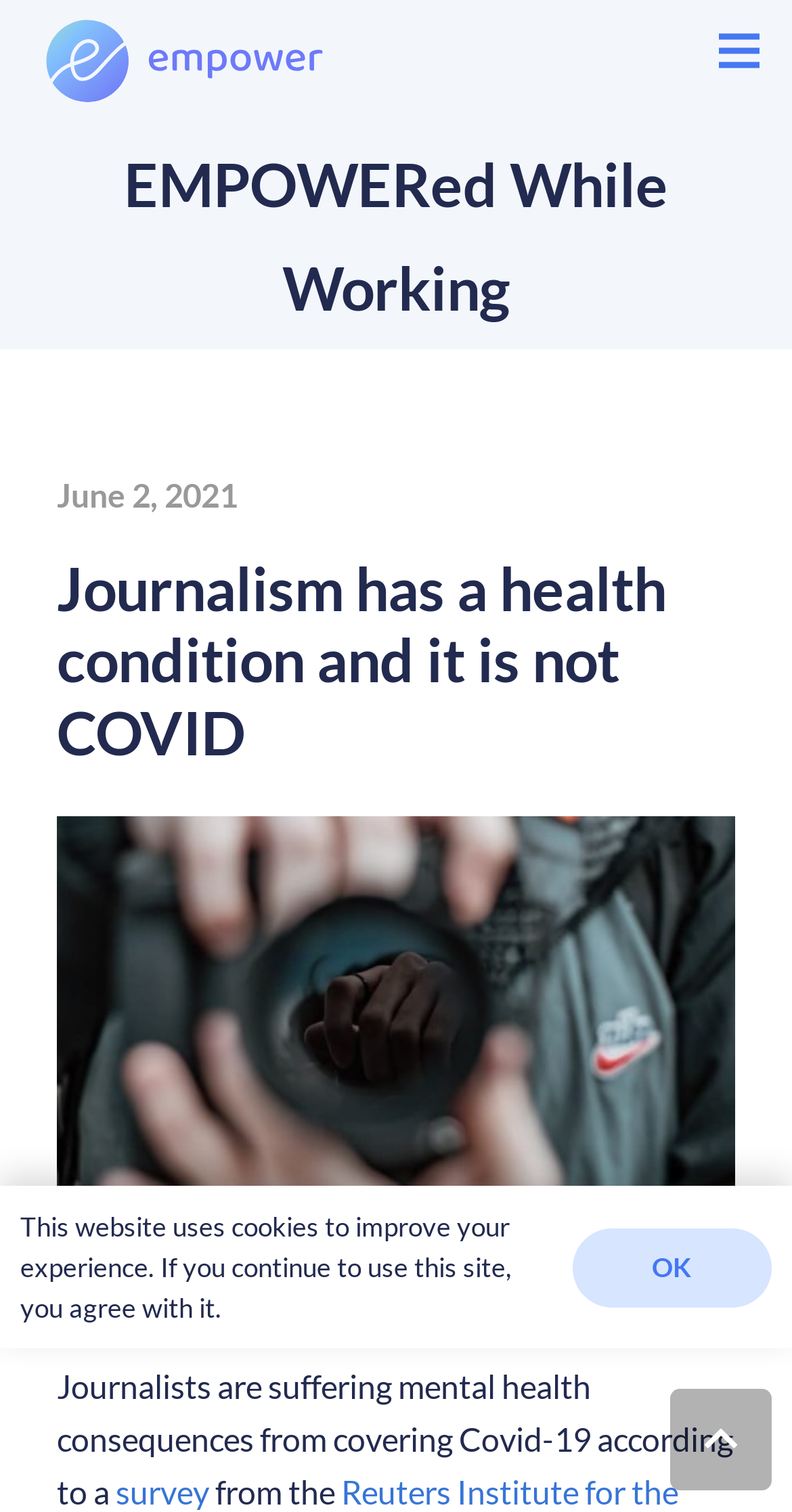Locate the bounding box of the UI element with the following description: "parent_node: EMPOWER PROJECT aria-label="Menu"".

[0.875, 0.0, 0.992, 0.067]